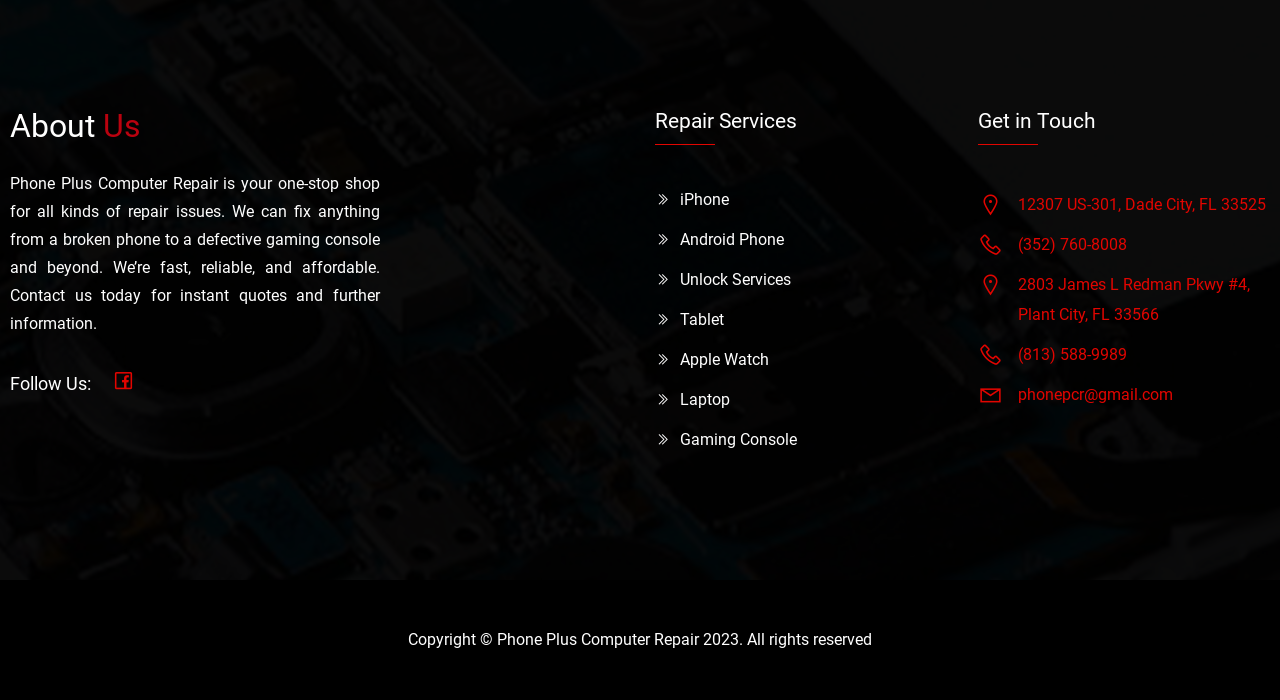What is the contact email of the repair shop?
Provide a one-word or short-phrase answer based on the image.

phonepcr@gmail.com